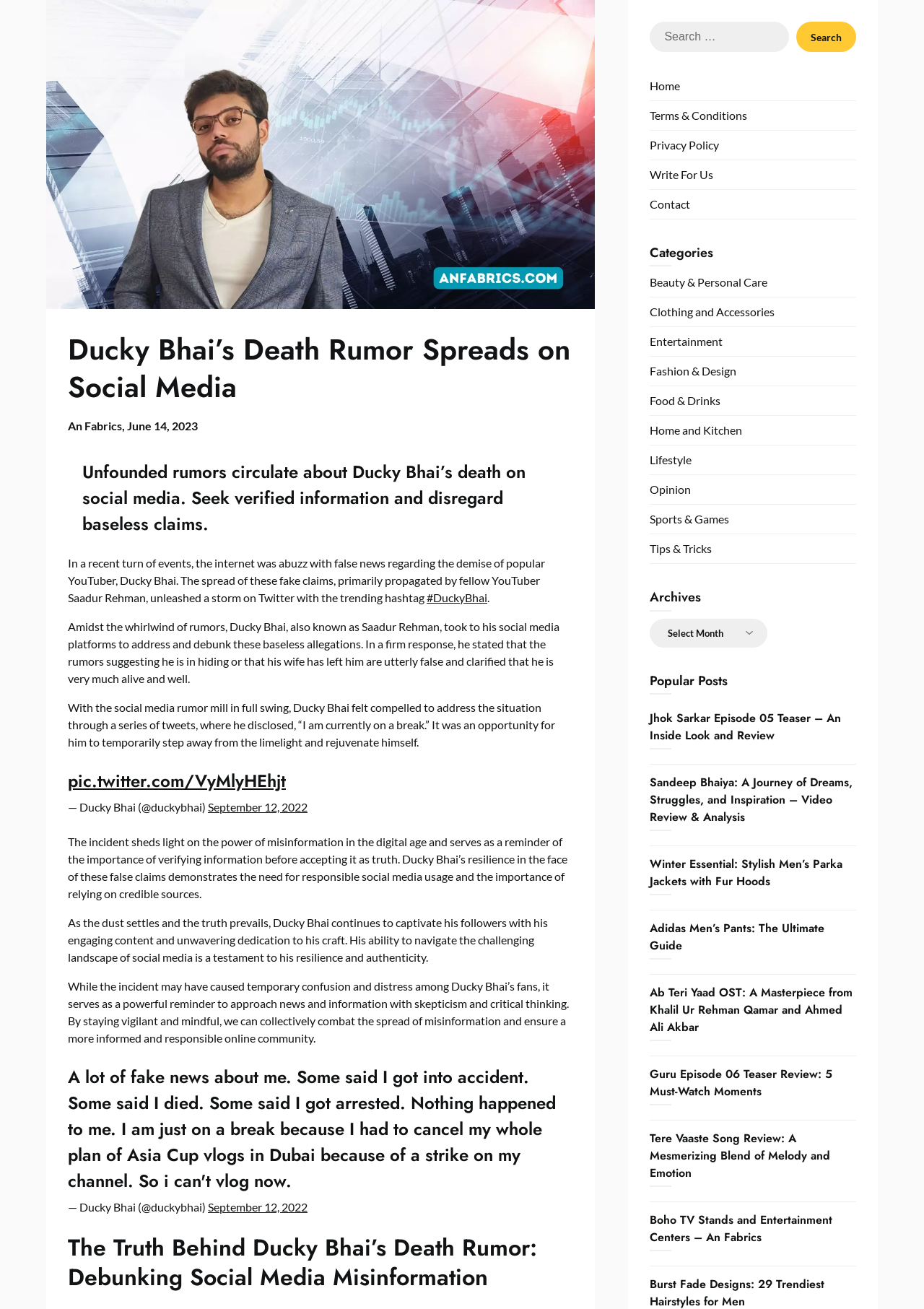Please determine the bounding box coordinates of the clickable area required to carry out the following instruction: "Check the categories". The coordinates must be four float numbers between 0 and 1, represented as [left, top, right, bottom].

[0.703, 0.187, 0.927, 0.204]